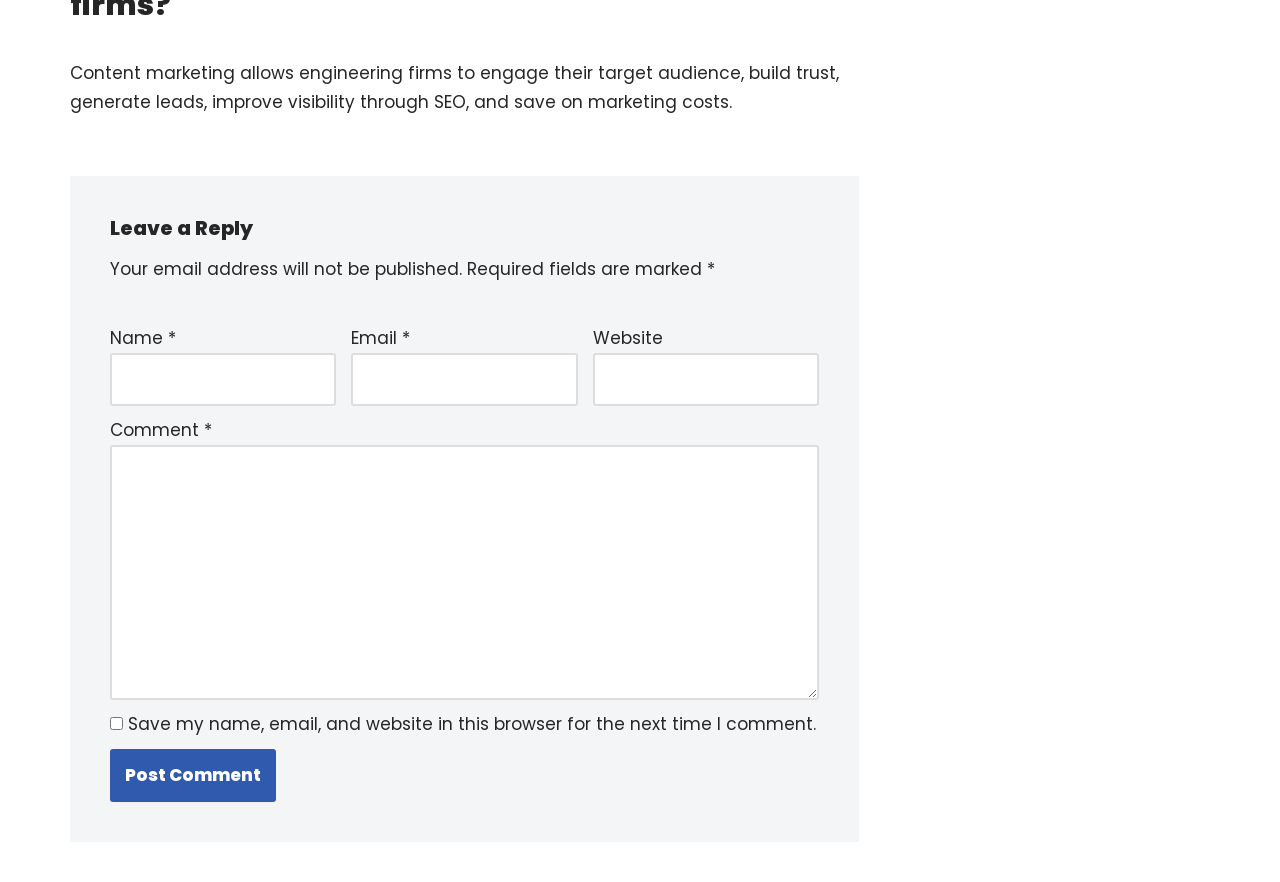Please respond to the question with a concise word or phrase:
What is the button at the bottom for?

Post Comment